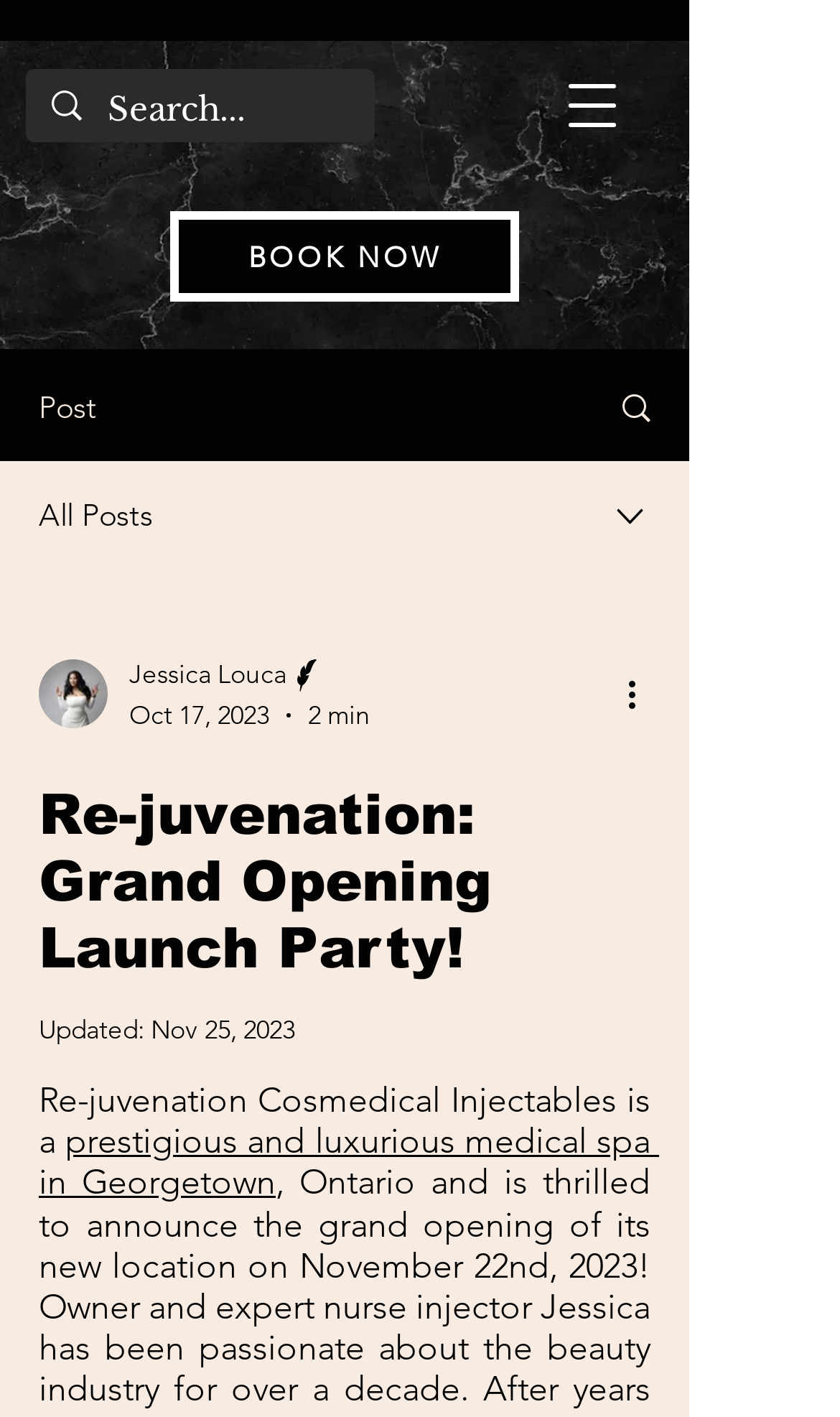What is the date of the grand opening of Re-juvenation Cosmedical Injectables?
Refer to the image and give a detailed answer to the question.

By analyzing the text content of the webpage, I found a sentence that mentions 'the grand opening of its new location on November 22nd, 2023', which indicates that the date of the grand opening of Re-juvenation Cosmedical Injectables is November 22nd, 2023.